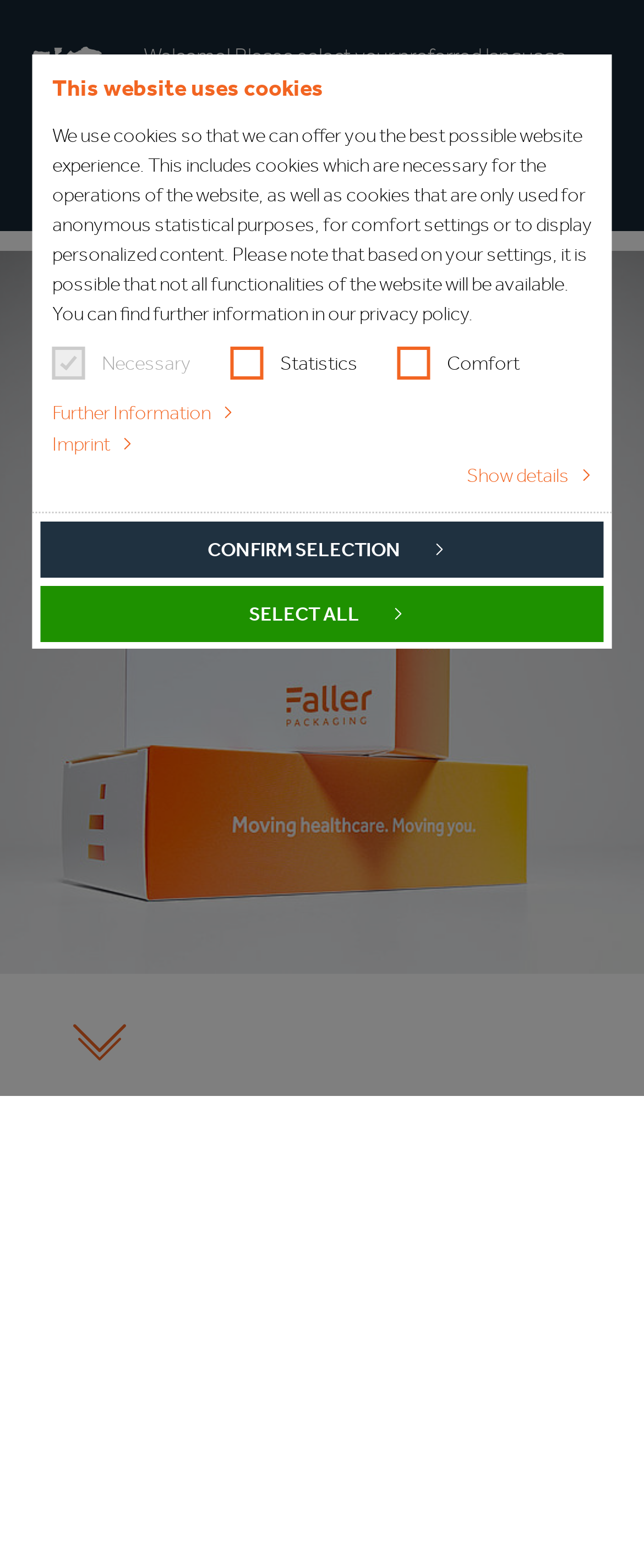Specify the bounding box coordinates of the region I need to click to perform the following instruction: "Scroll to content". The coordinates must be four float numbers in the range of 0 to 1, i.e., [left, top, right, bottom].

[0.114, 0.645, 0.196, 0.679]